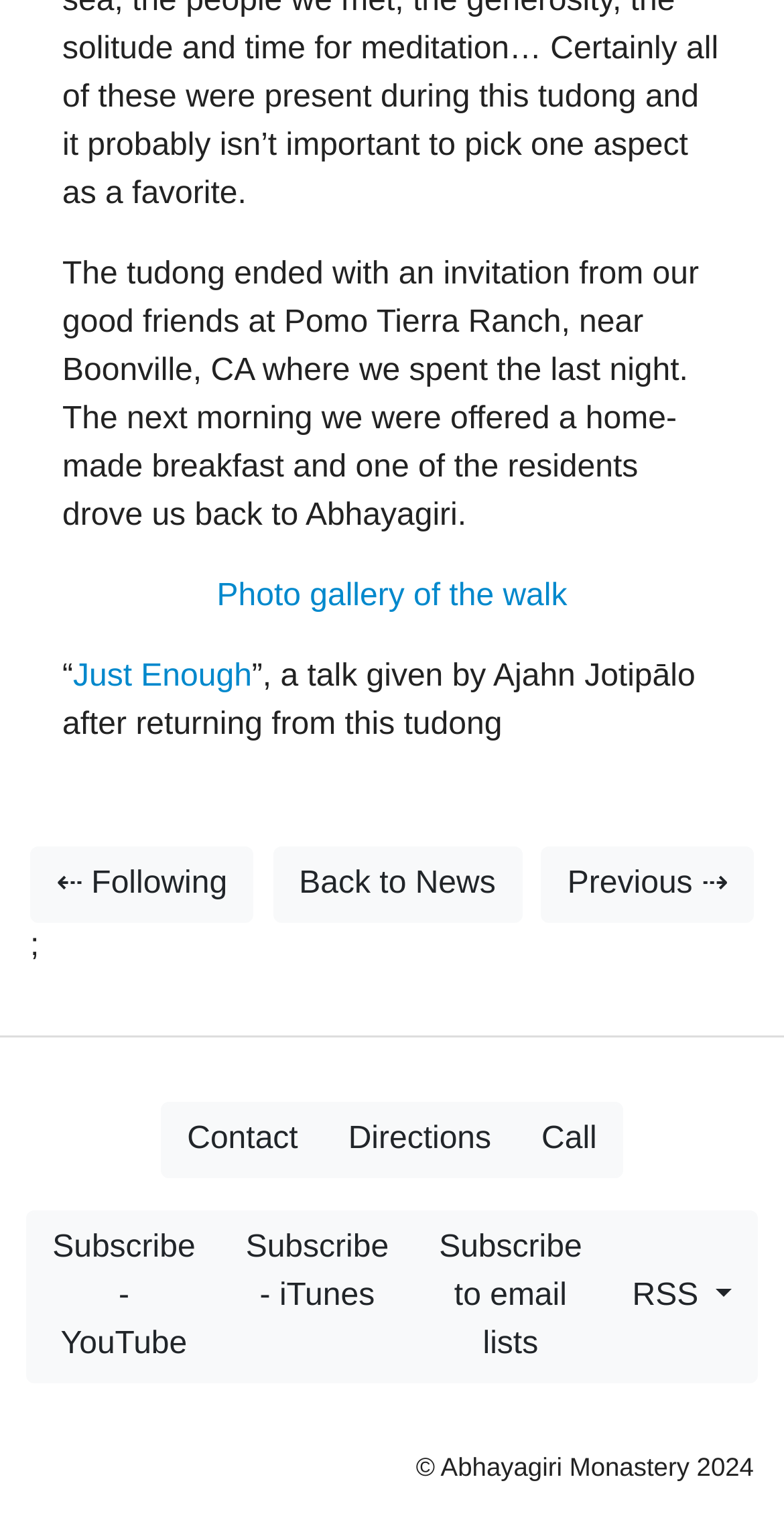Please provide a brief answer to the following inquiry using a single word or phrase:
What is the topic of the talk given by Ajahn Jotipālo?

Tudong